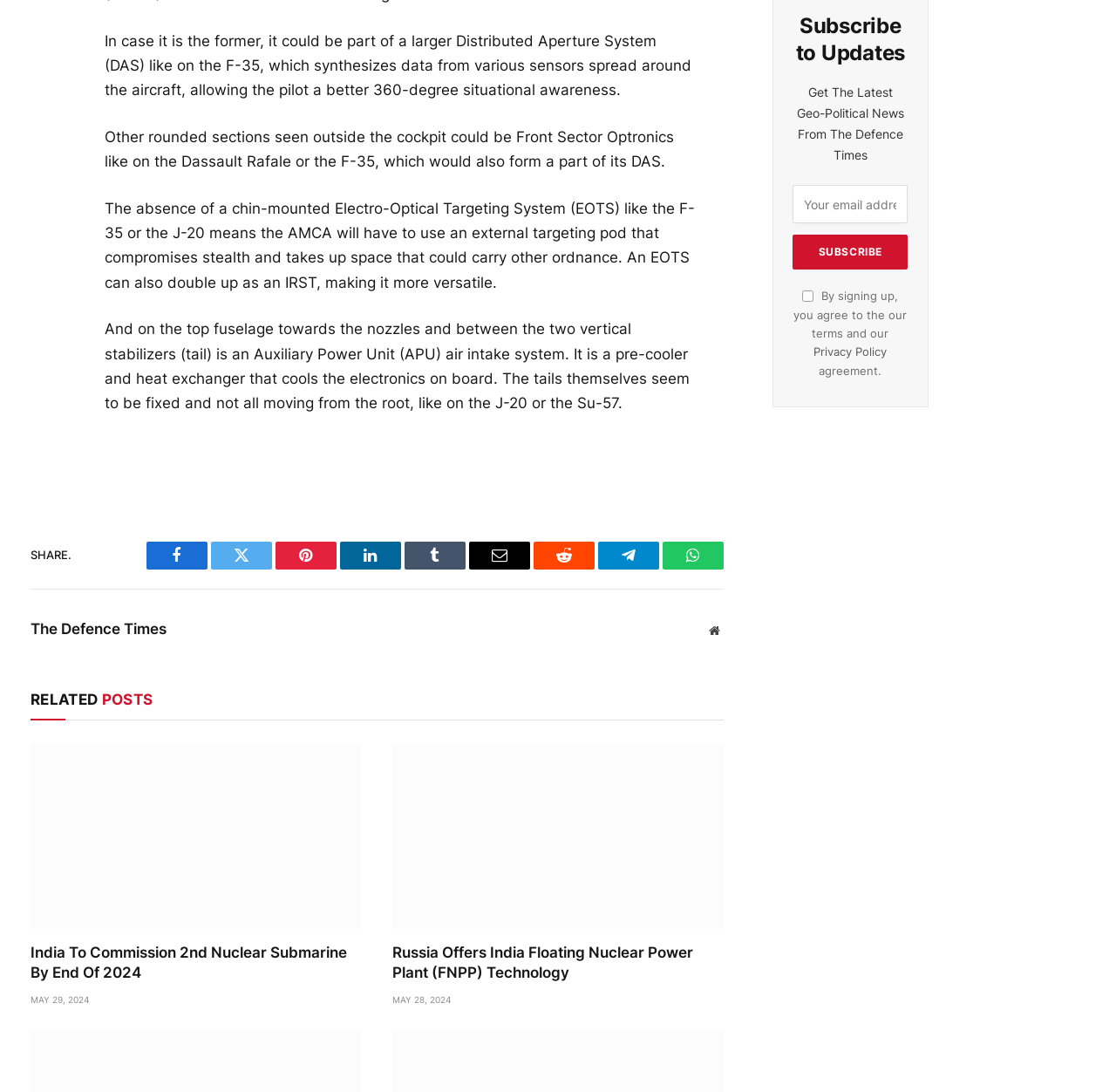Please locate the bounding box coordinates of the region I need to click to follow this instruction: "Read article about Russia Offers India Floating Nuclear Power Plant Technology".

[0.352, 0.681, 0.648, 0.851]